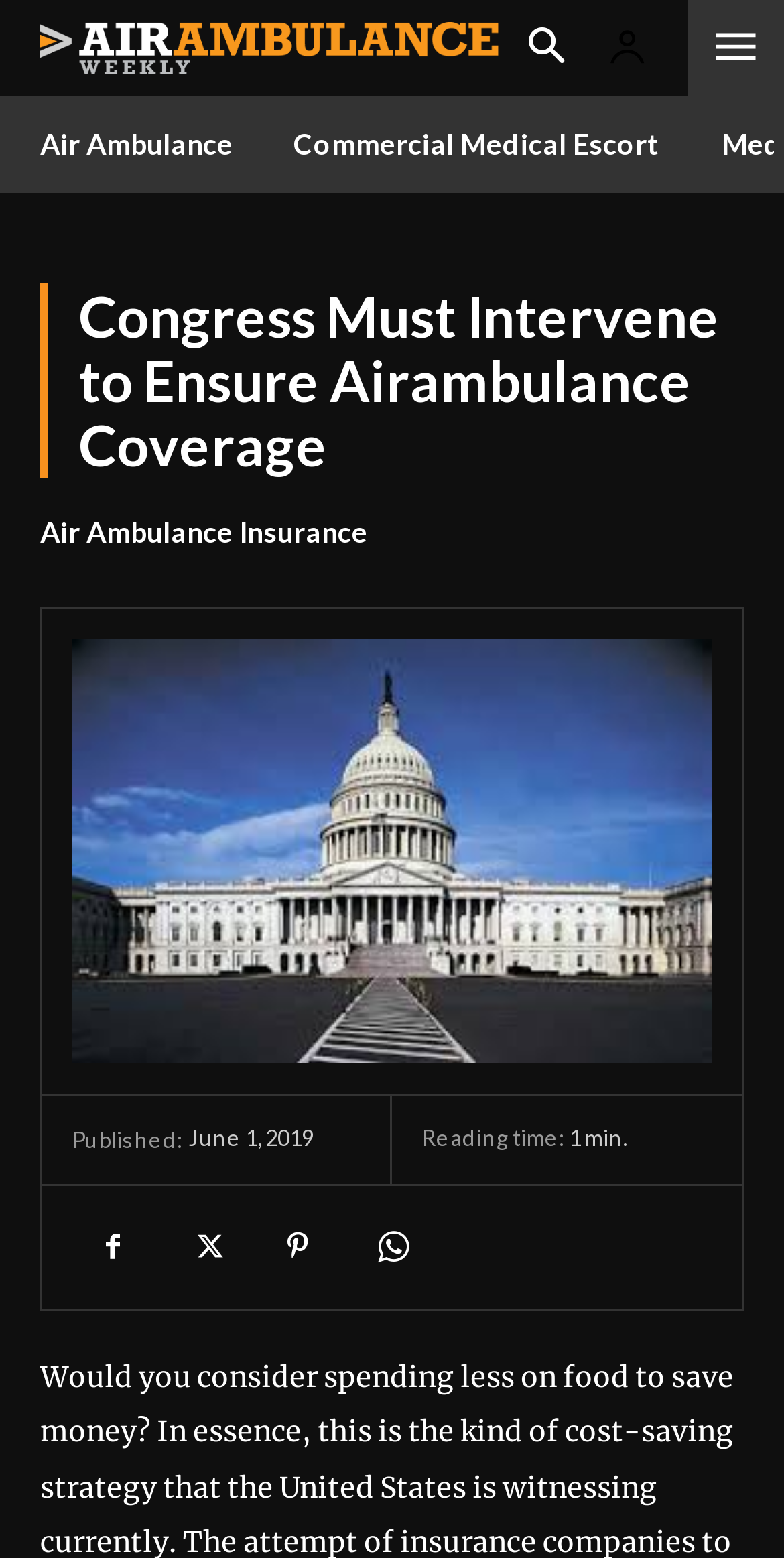Your task is to find and give the main heading text of the webpage.

Congress Must Intervene to Ensure Airambulance Coverage